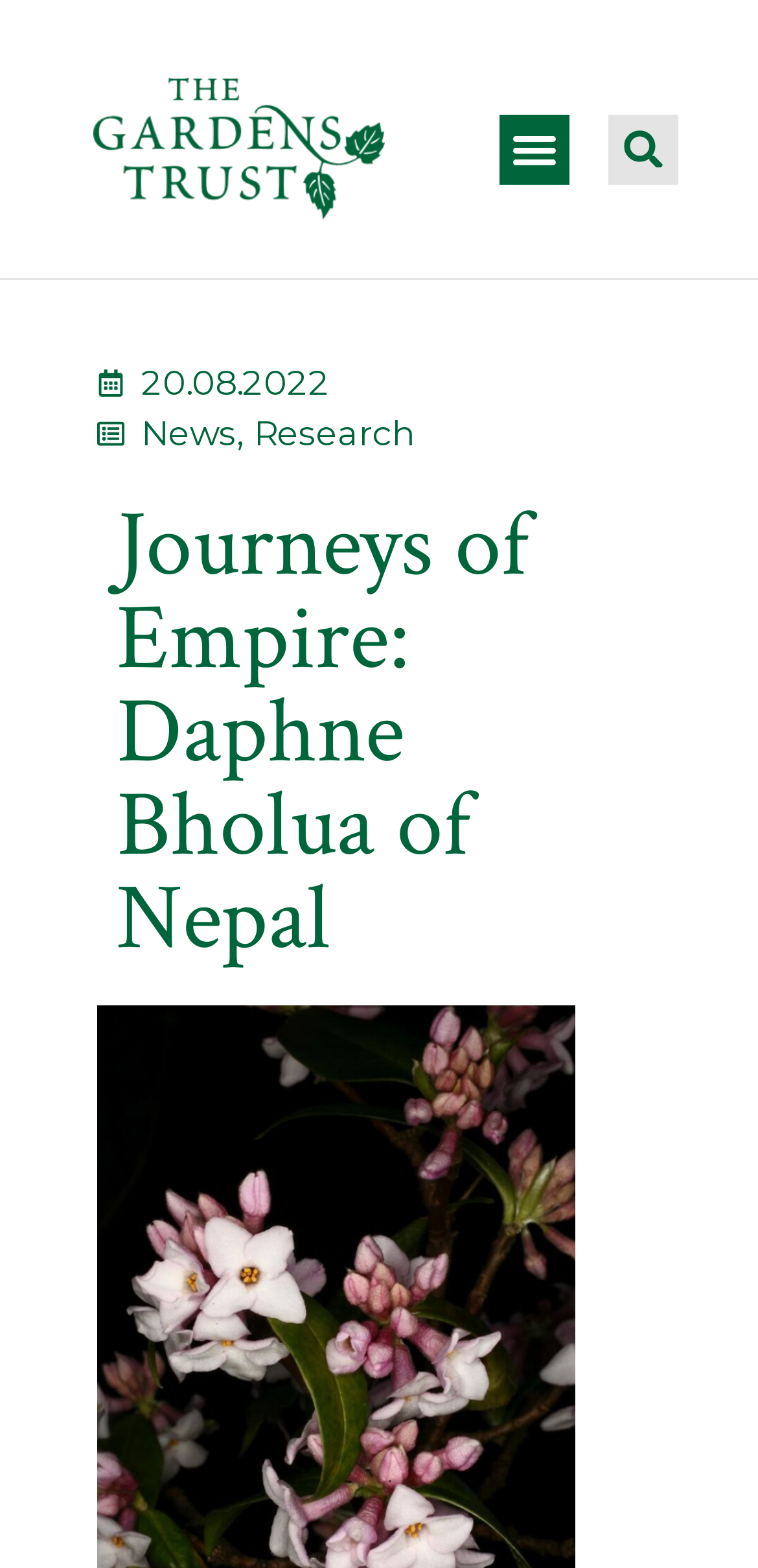Please answer the following question using a single word or phrase: 
What is the function of the 'Menu Toggle' button?

To toggle the menu